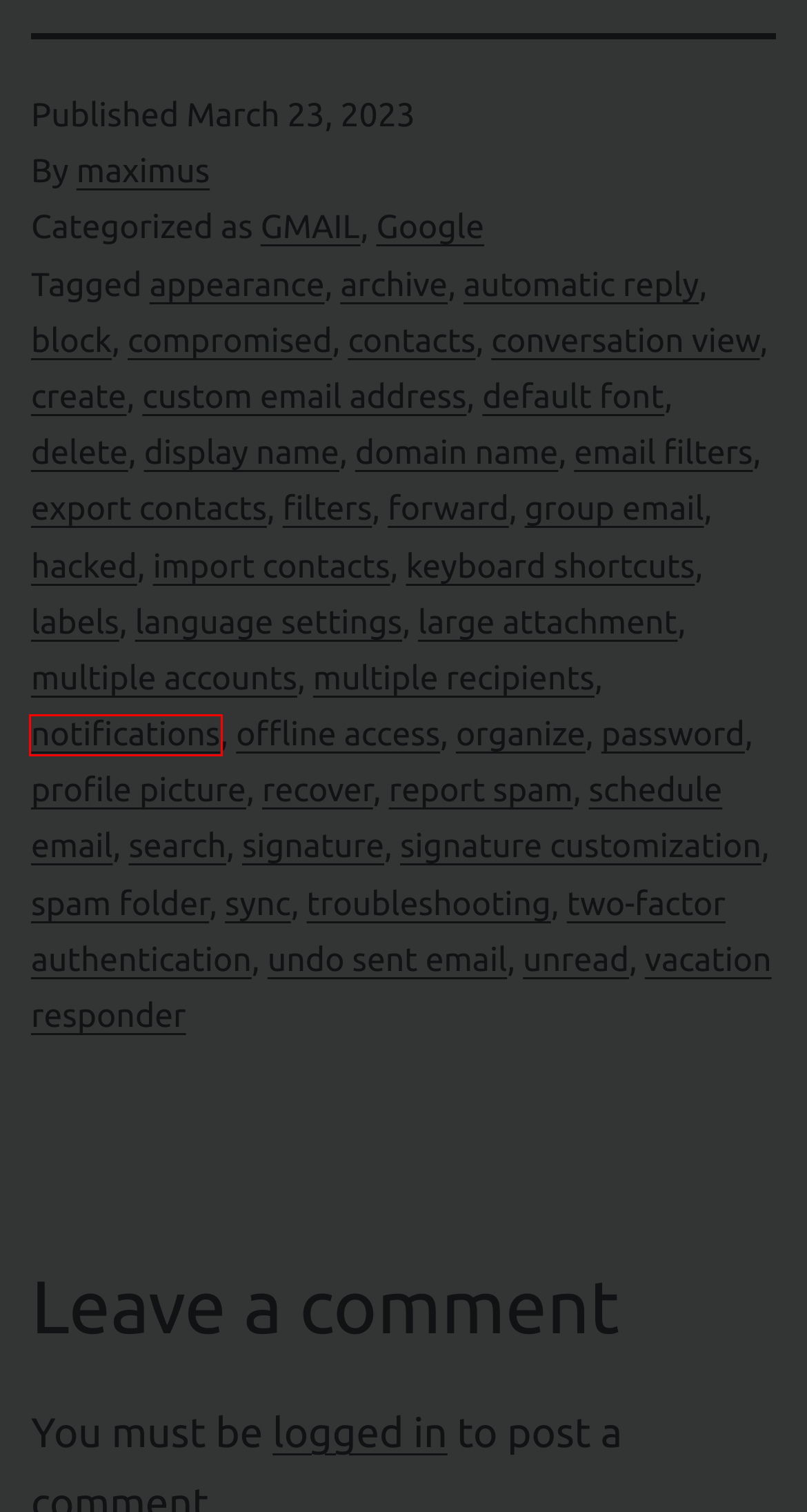Look at the screenshot of a webpage where a red rectangle bounding box is present. Choose the webpage description that best describes the new webpage after clicking the element inside the red bounding box. Here are the candidates:
A. password – Google Website Pro
B. report spam – Google Website Pro
C. language settings – Google Website Pro
D. block – Google Website Pro
E. notifications – Google Website Pro
F. troubleshooting – Google Website Pro
G. display name – Google Website Pro
H. default font – Google Website Pro

E